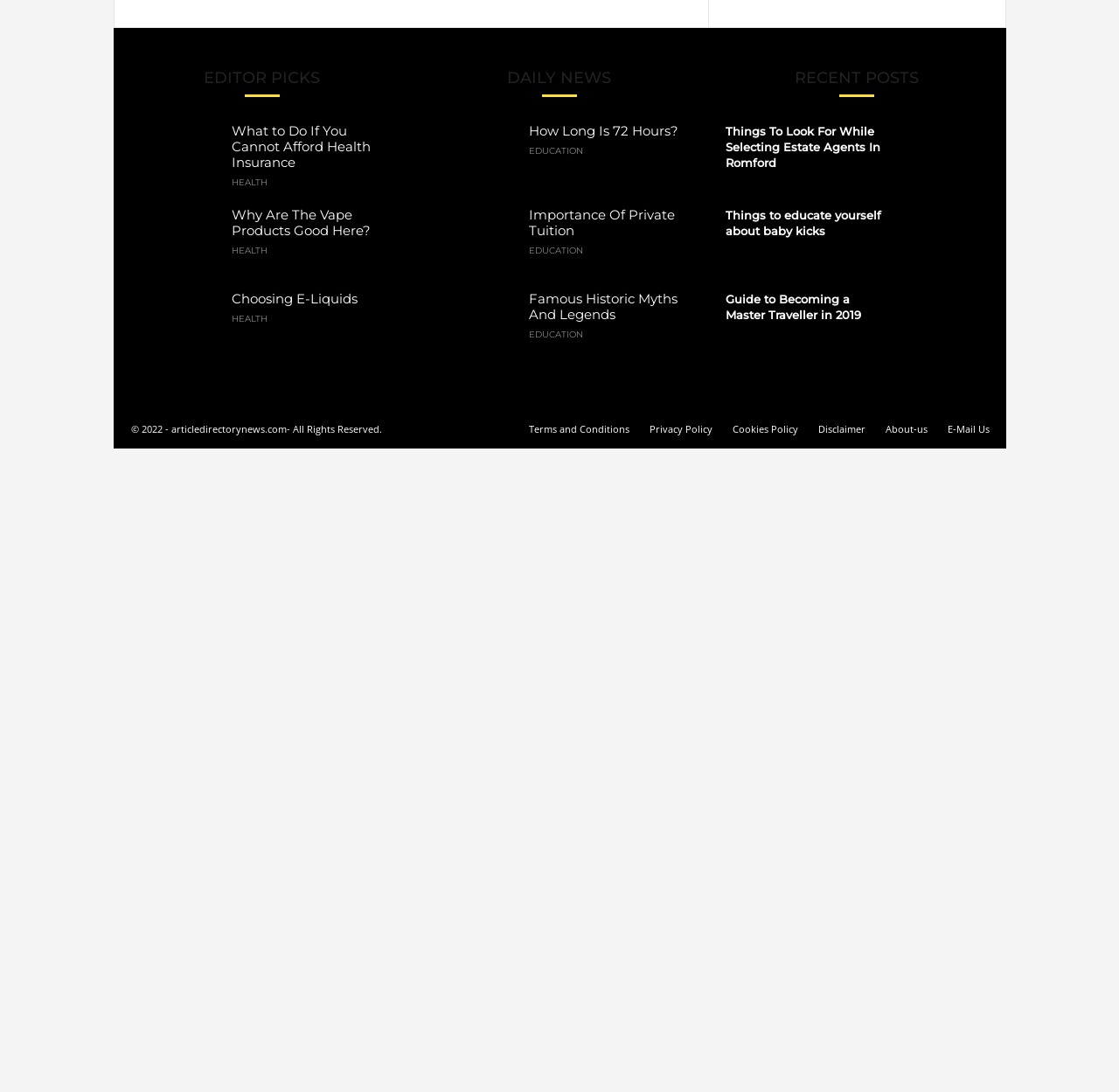Please find the bounding box coordinates of the element that you should click to achieve the following instruction: "Visit 'About-us'". The coordinates should be presented as four float numbers between 0 and 1: [left, top, right, bottom].

[0.783, 0.374, 0.836, 0.386]